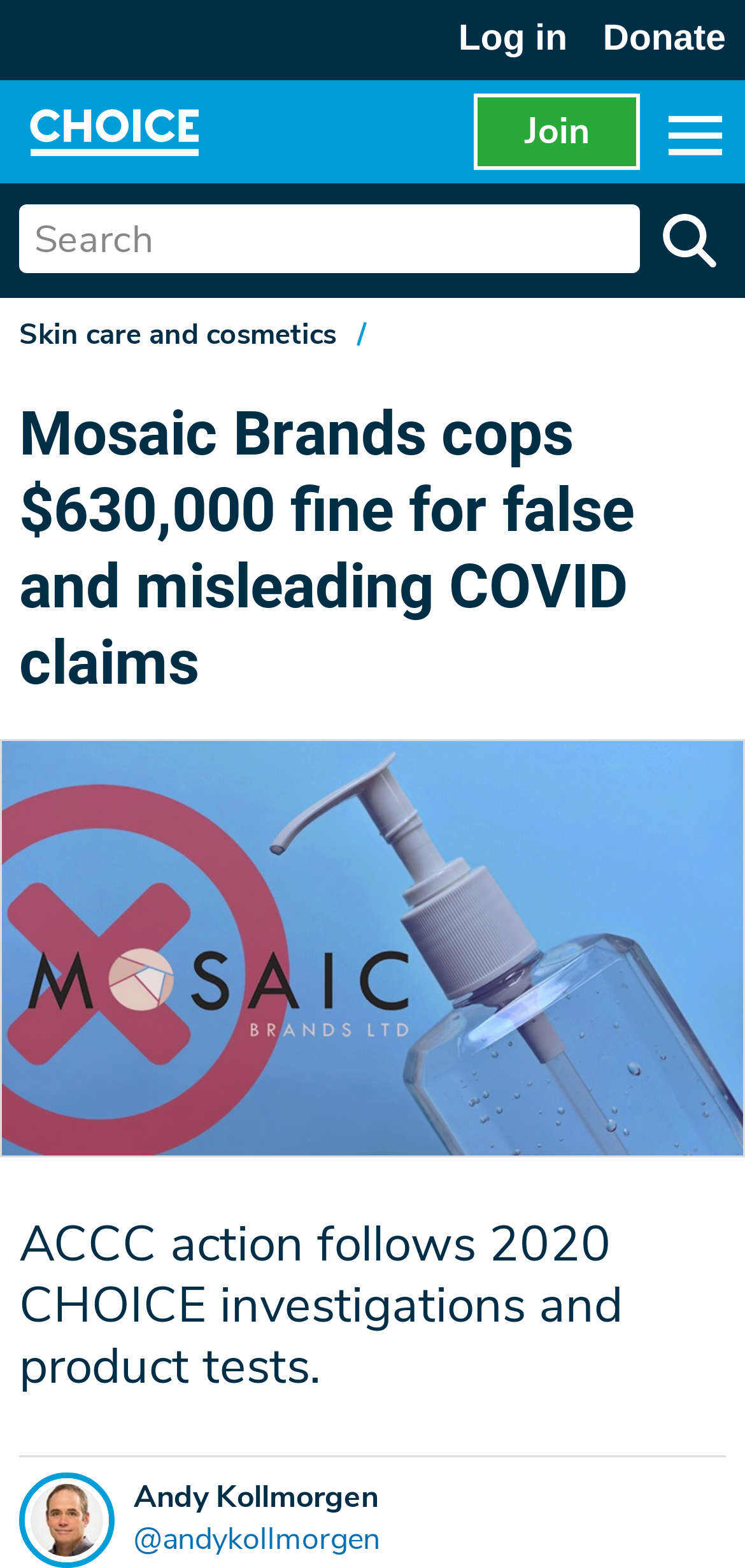Answer the following query with a single word or phrase:
Who is the author of the article?

Andy Kollmorgen